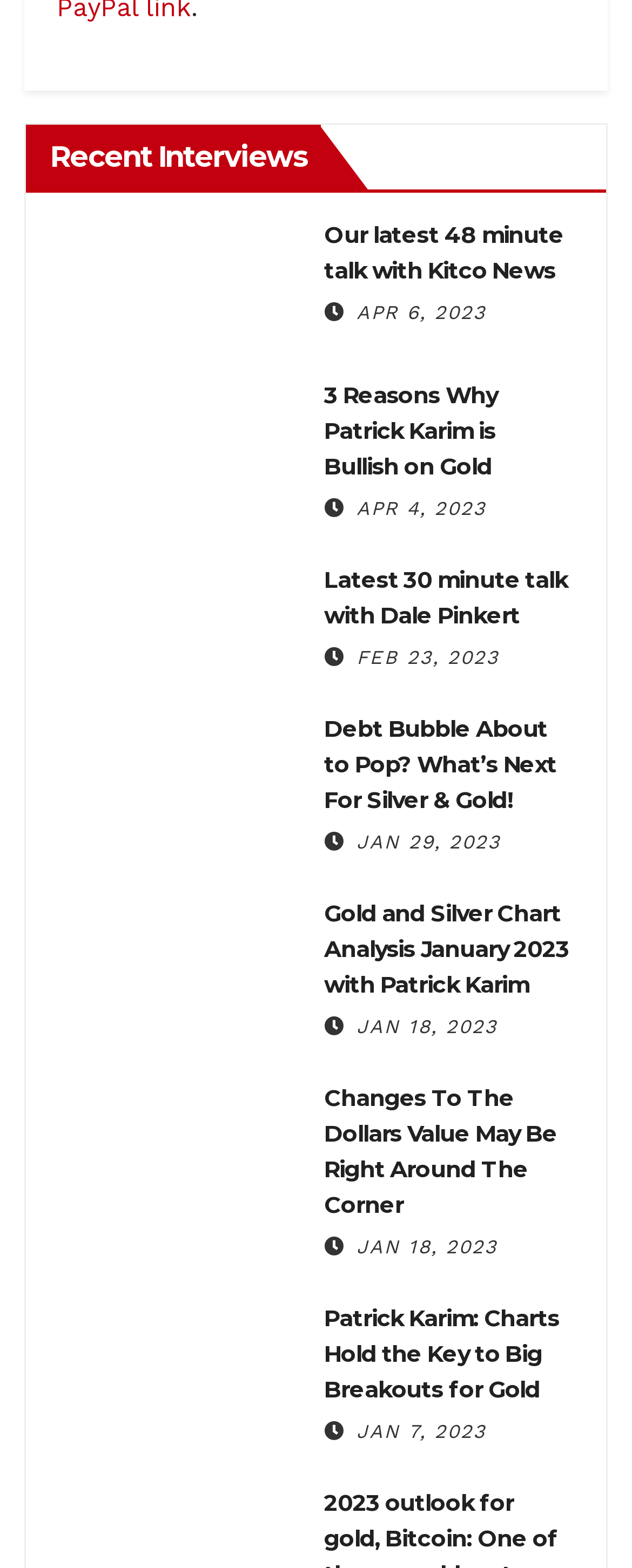Review the image closely and give a comprehensive answer to the question: Who is the guest in the interview on JAN 29, 2023?

I found the interview with the date 'JAN 29, 2023' and saw that the heading associated with it is 'Debt Bubble About to Pop? What’s Next For Silver & Gold!' which mentions Patrick Karim as the guest.